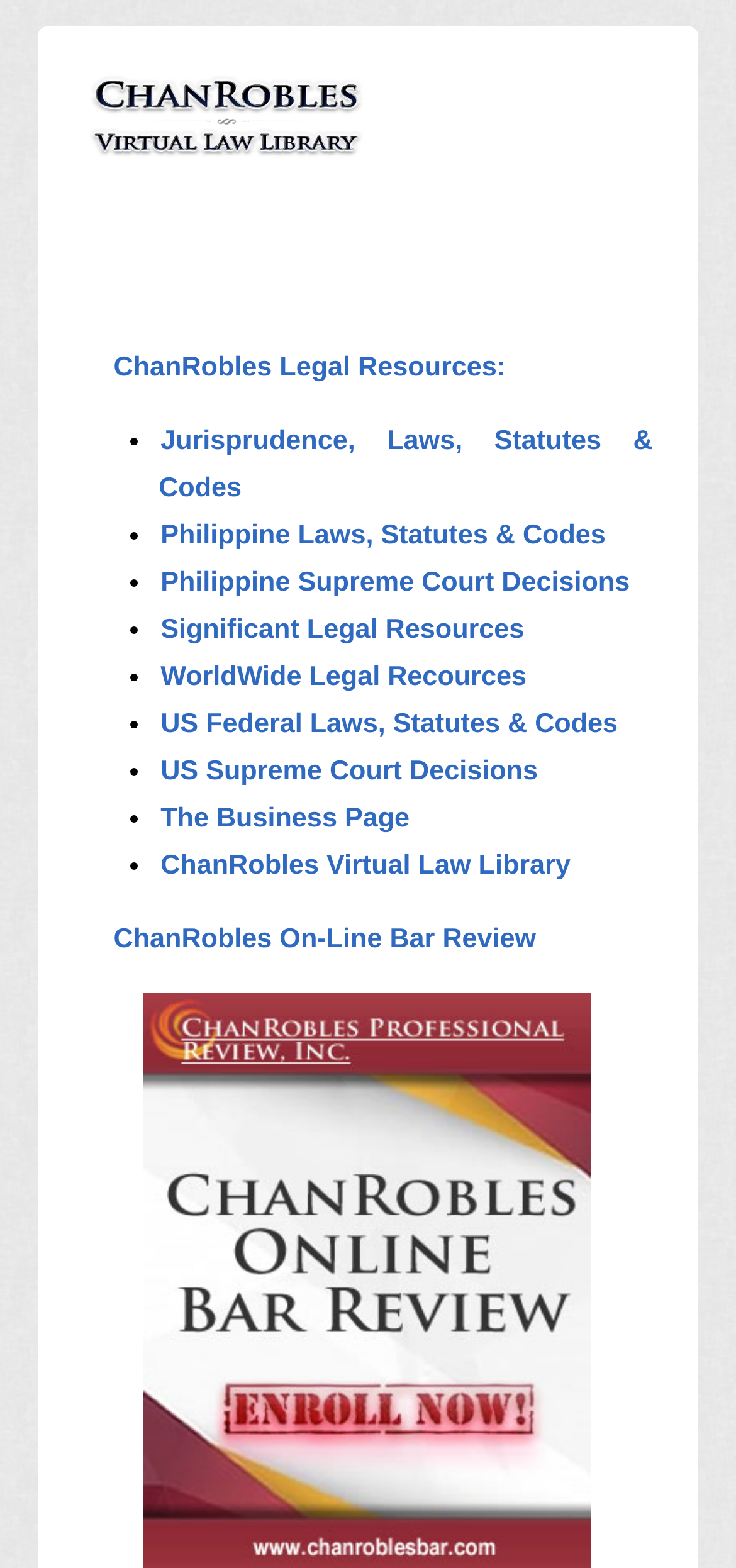Please find the bounding box for the UI element described by: "Philippine Supreme Court Decisions".

[0.216, 0.362, 0.858, 0.382]